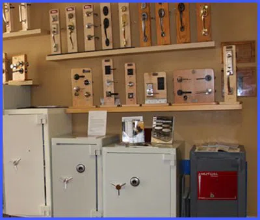Describe the image in great detail, covering all key points.

The image showcases a well-organized locksmith display featuring various types of locks and safes. In the upper section, multiple locks are mounted on wooden boards for easy viewing, demonstrating the variety of options available. Below, two sturdy safes, one in a light grey color and the other in a vibrant red, are prominently positioned. On the safes, documentation and promotional materials highlight the services of the Express Locksmith Store, emphasizing their expertise and reliability in security solutions. This visual representation illustrates the comprehensive offerings of the store, making it clear that they provide a wide array of locksmith services tailored to meet diverse needs in New Rochelle, NY.